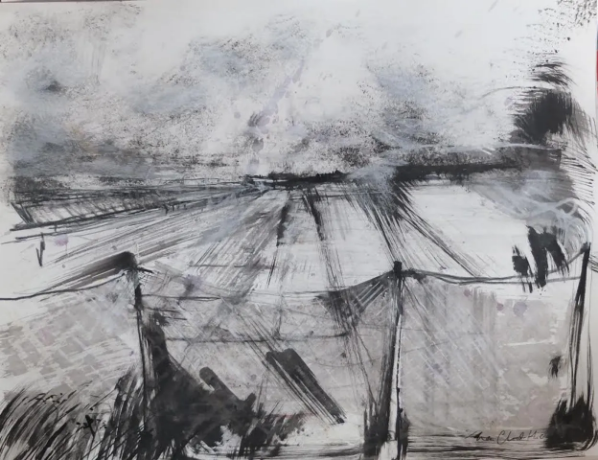What is the medium of the exhibition?
Please provide a detailed and comprehensive answer to the question.

The exhibition at Wymondham Arts Centre celebrates drawing and printmaking, which suggests that the artworks showcased, including 'Blurred Lines', are created using these mediums.